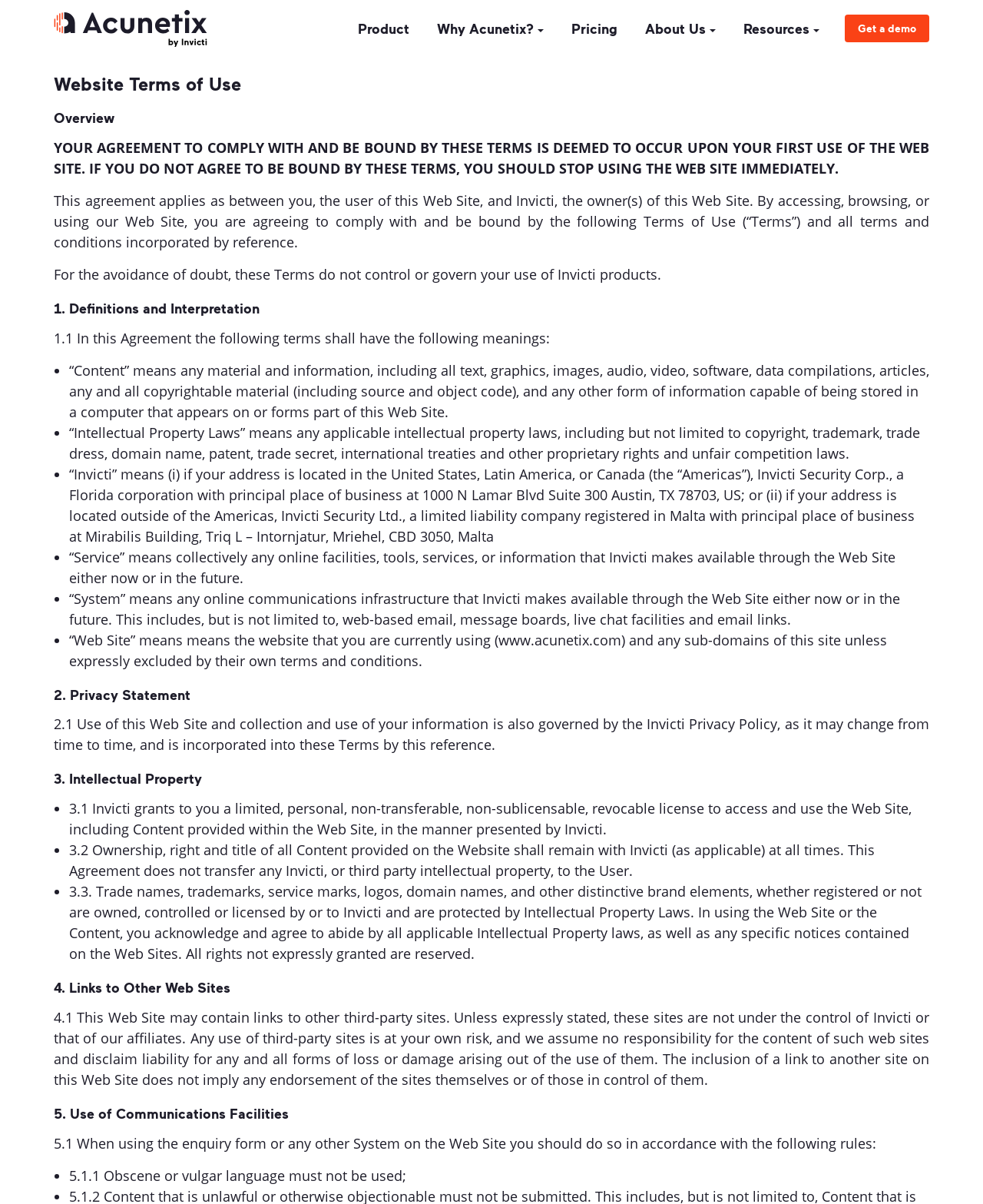Find the coordinates for the bounding box of the element with this description: "stationery world shop".

None